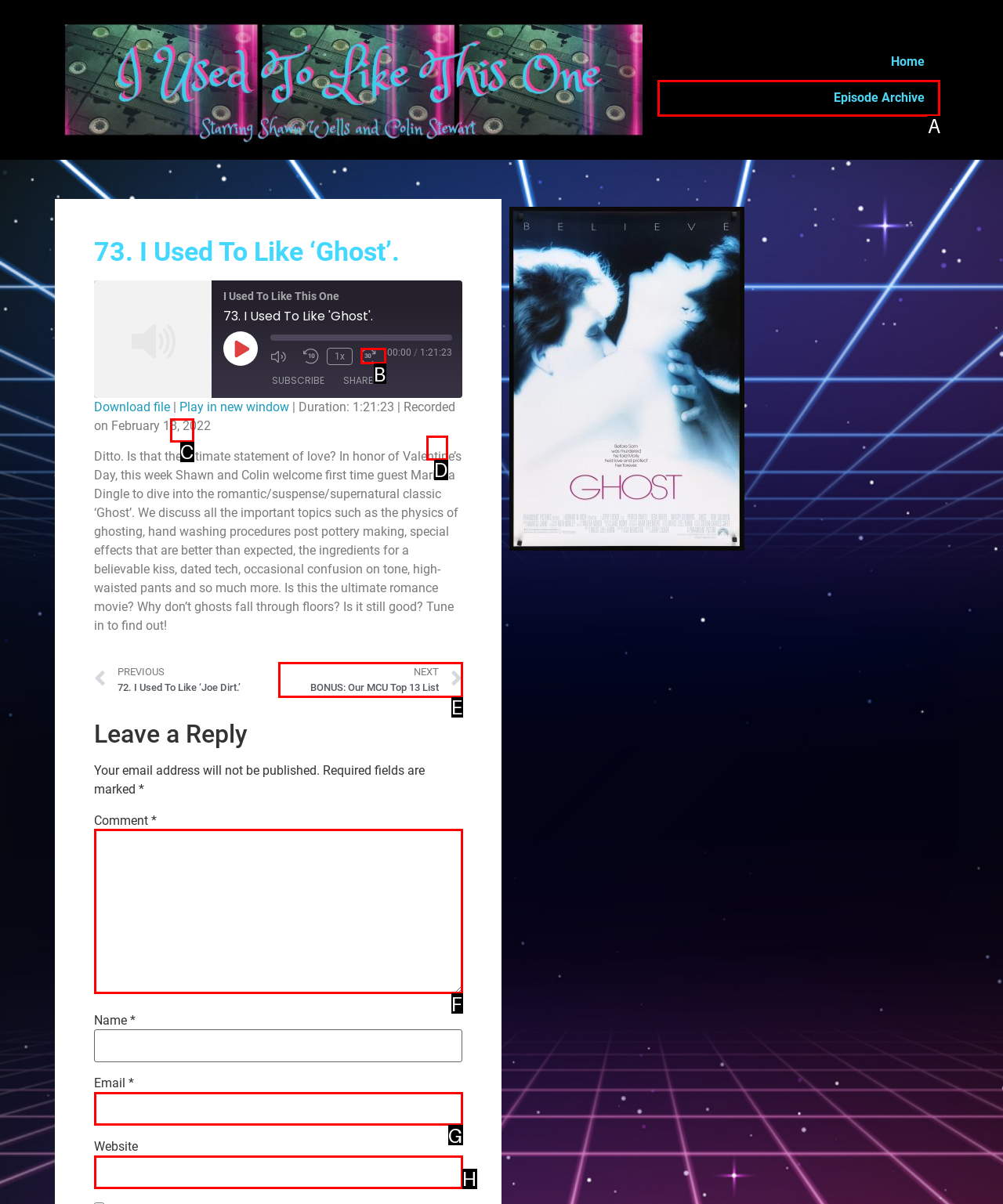Identify which HTML element aligns with the description: title="Share on Facebook"
Answer using the letter of the correct choice from the options available.

C